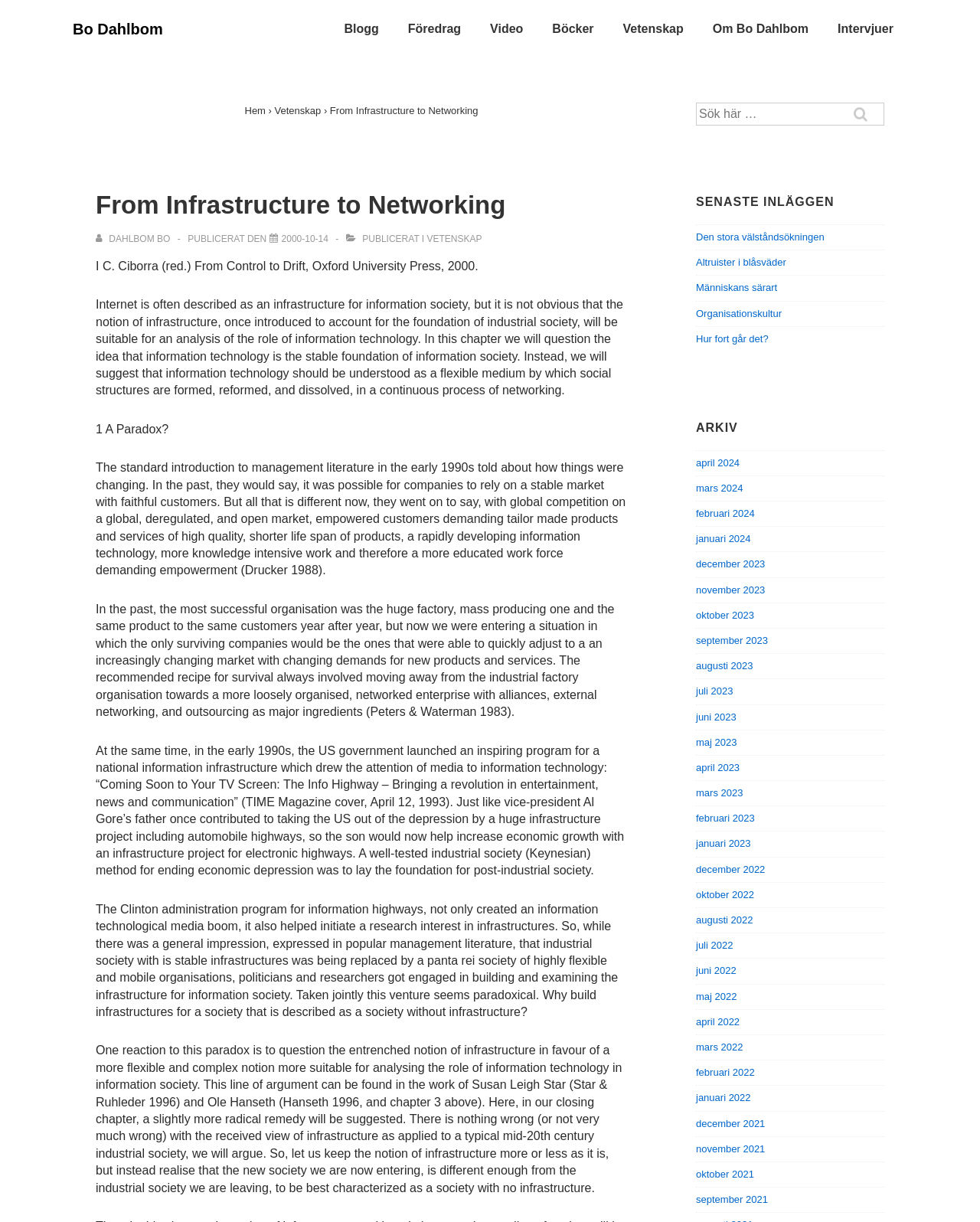Determine the bounding box coordinates of the section I need to click to execute the following instruction: "Go to the 'april 2024' archive". Provide the coordinates as four float numbers between 0 and 1, i.e., [left, top, right, bottom].

[0.71, 0.374, 0.755, 0.383]